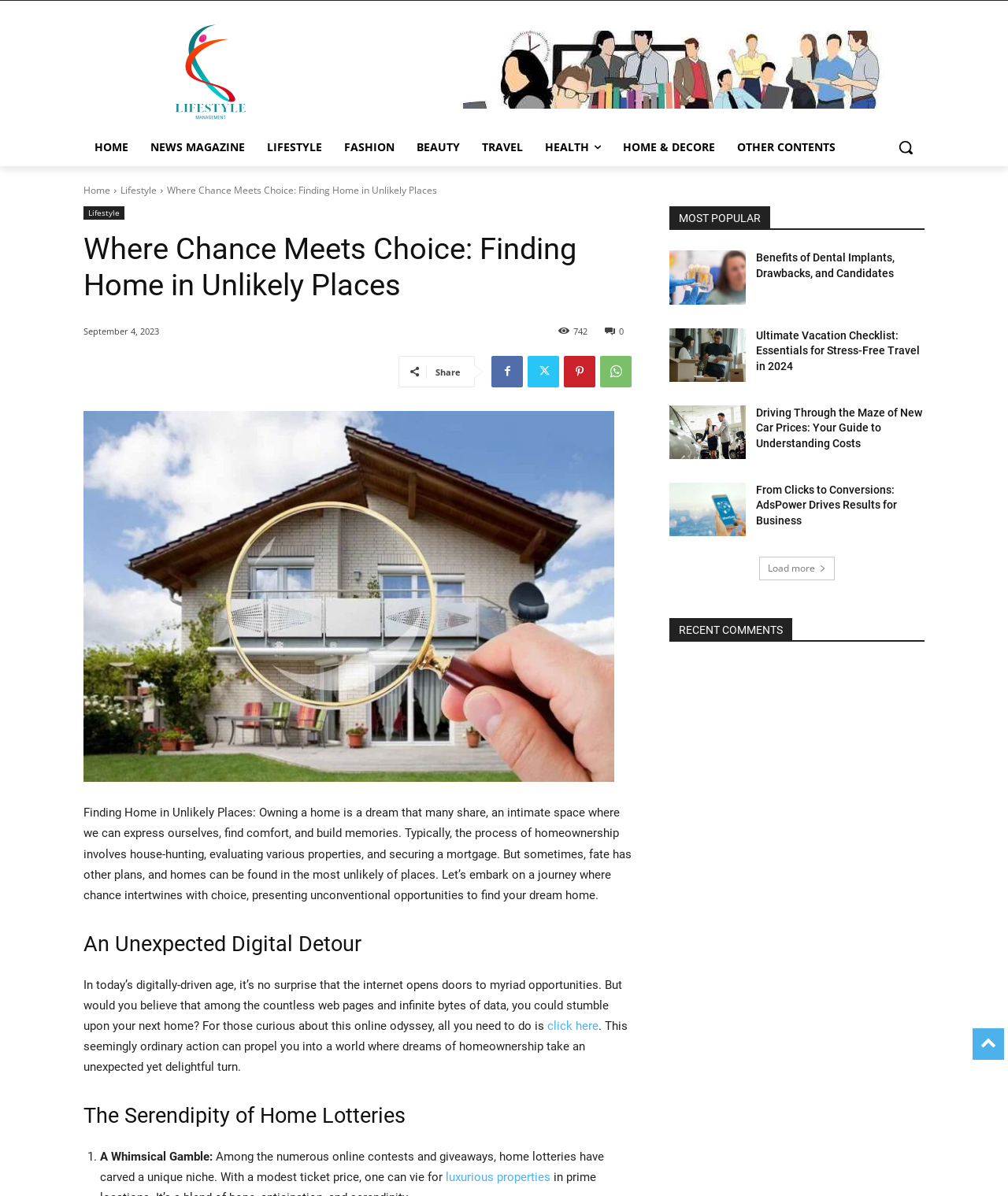Indicate the bounding box coordinates of the element that needs to be clicked to satisfy the following instruction: "Search for something". The coordinates should be four float numbers between 0 and 1, i.e., [left, top, right, bottom].

[0.88, 0.108, 0.917, 0.139]